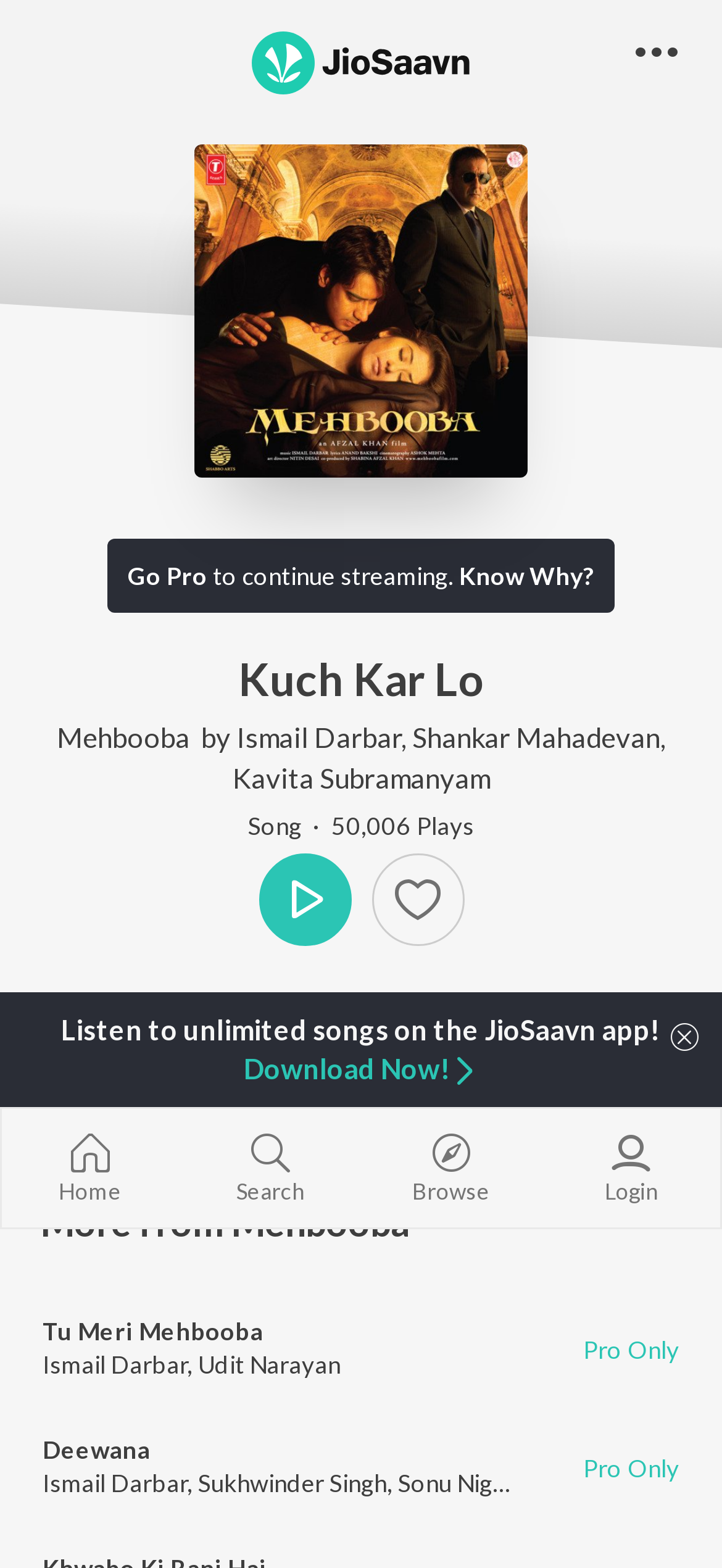How many songs are listed under 'More from Mehbooba'?
Could you answer the question in a detailed manner, providing as much information as possible?

Under the 'More from Mehbooba' section, there are two songs listed, namely 'Tu Meri Mehbooba' and 'Deewana'.